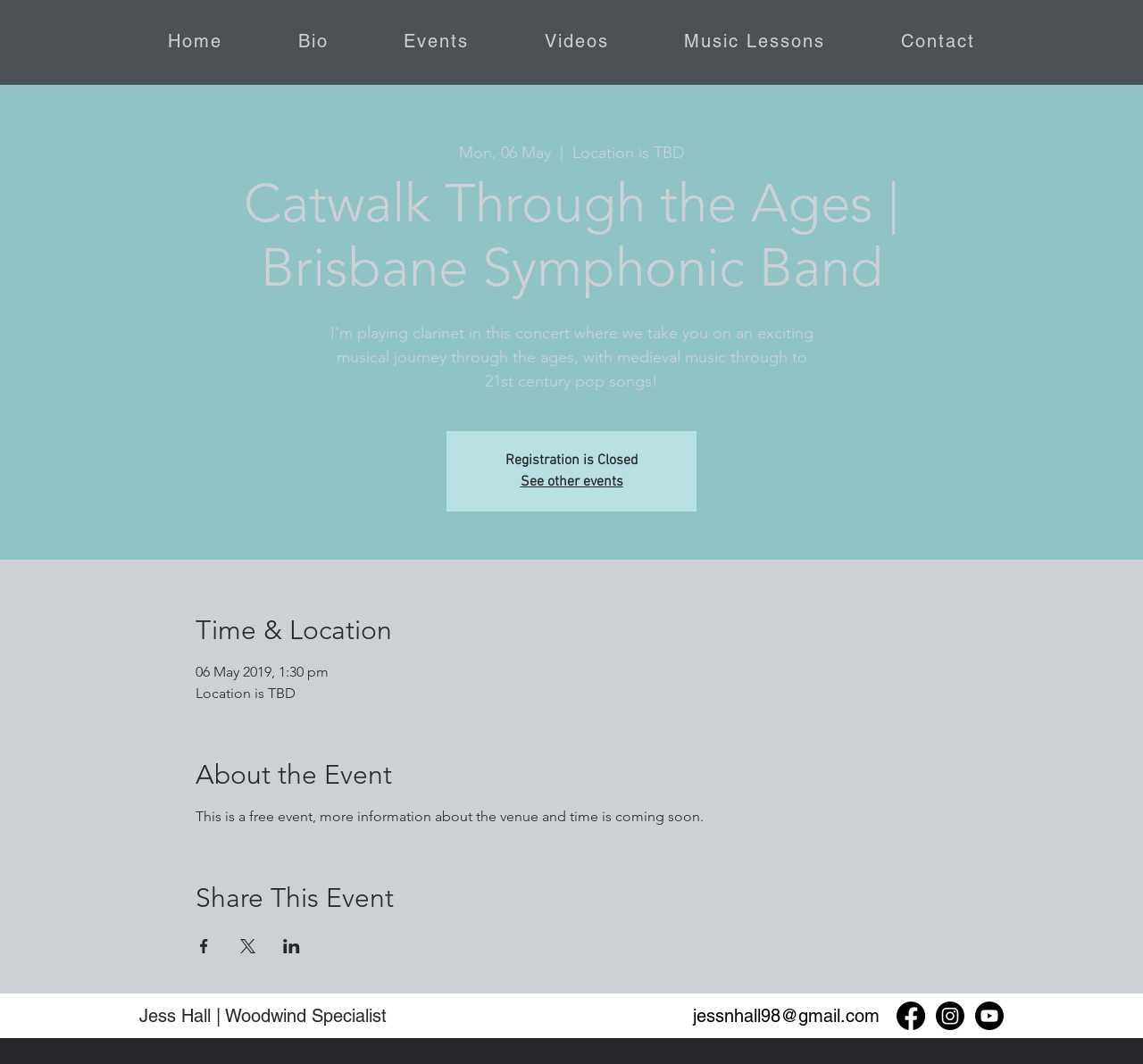What is the email address of Jess Hall?
Please respond to the question with a detailed and informative answer.

I found the email address by looking at the footer section, where it says 'jessnhall98@gmail.com'.